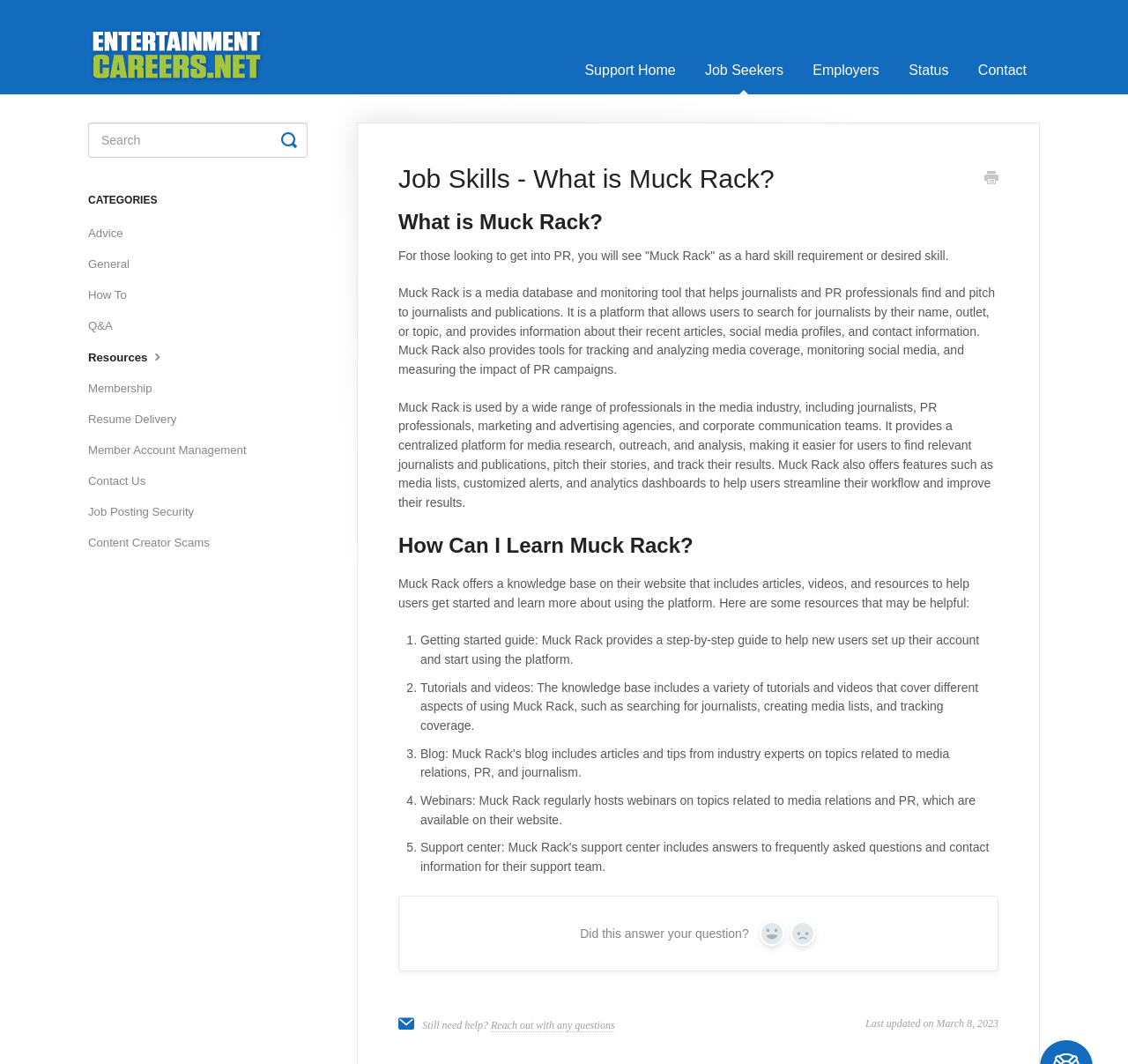How can I learn Muck Rack?
Using the information from the image, provide a comprehensive answer to the question.

The webpage suggests that users can learn Muck Rack through the knowledge base on their website, which includes articles, videos, and resources, such as a getting started guide, tutorials, and webinars.